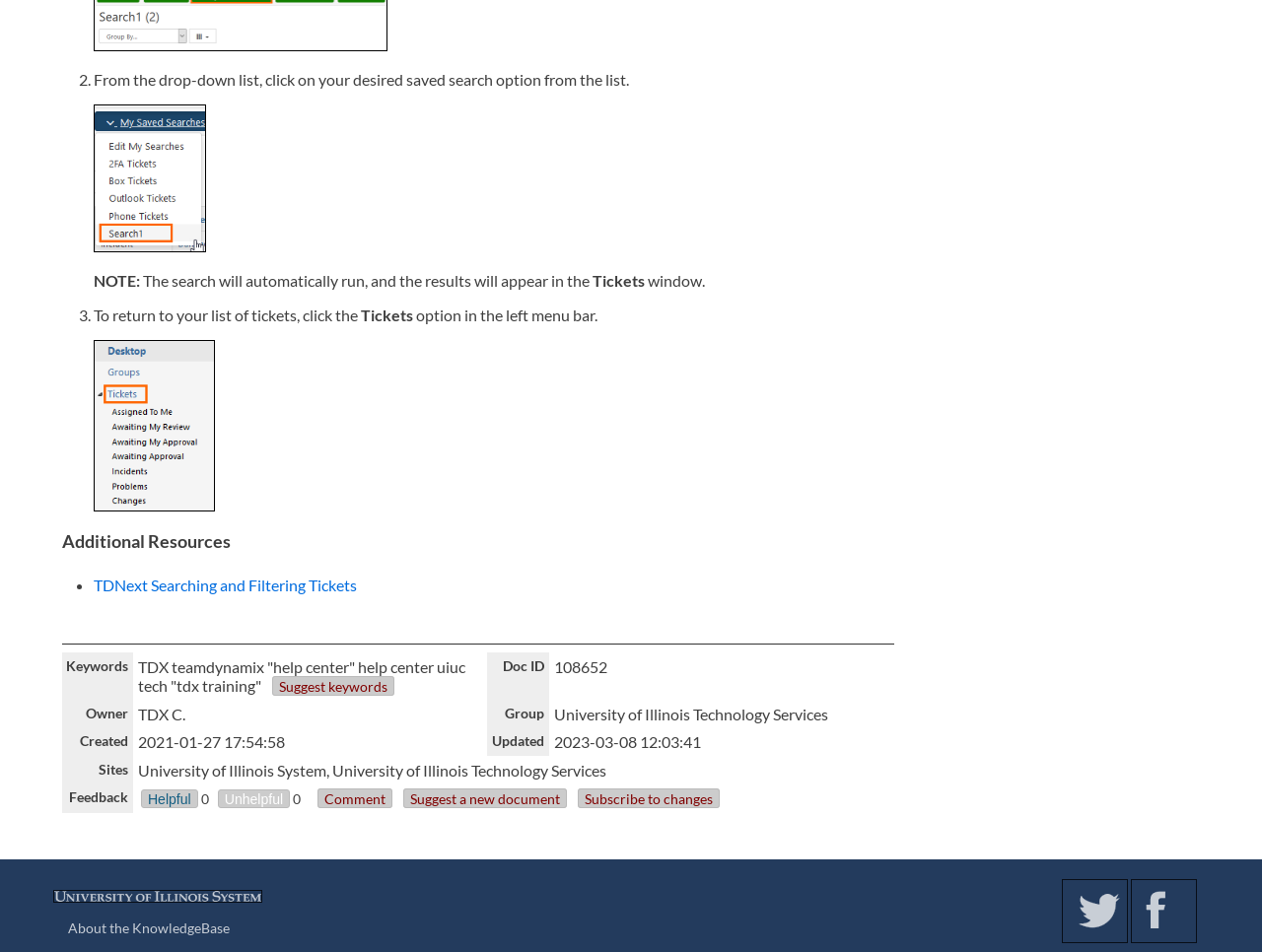Please determine the bounding box coordinates of the element's region to click in order to carry out the following instruction: "Click on the 'TDNext Searching and Filtering Tickets' link". The coordinates should be four float numbers between 0 and 1, i.e., [left, top, right, bottom].

[0.074, 0.605, 0.282, 0.624]